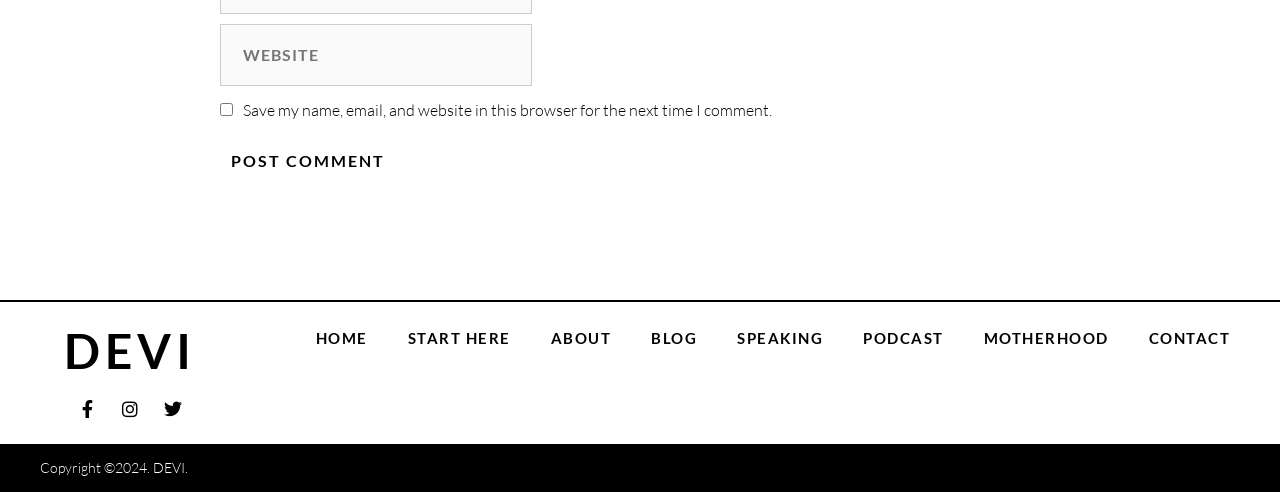Find the bounding box coordinates of the element's region that should be clicked in order to follow the given instruction: "Go to DEVI page". The coordinates should consist of four float numbers between 0 and 1, i.e., [left, top, right, bottom].

[0.05, 0.655, 0.153, 0.771]